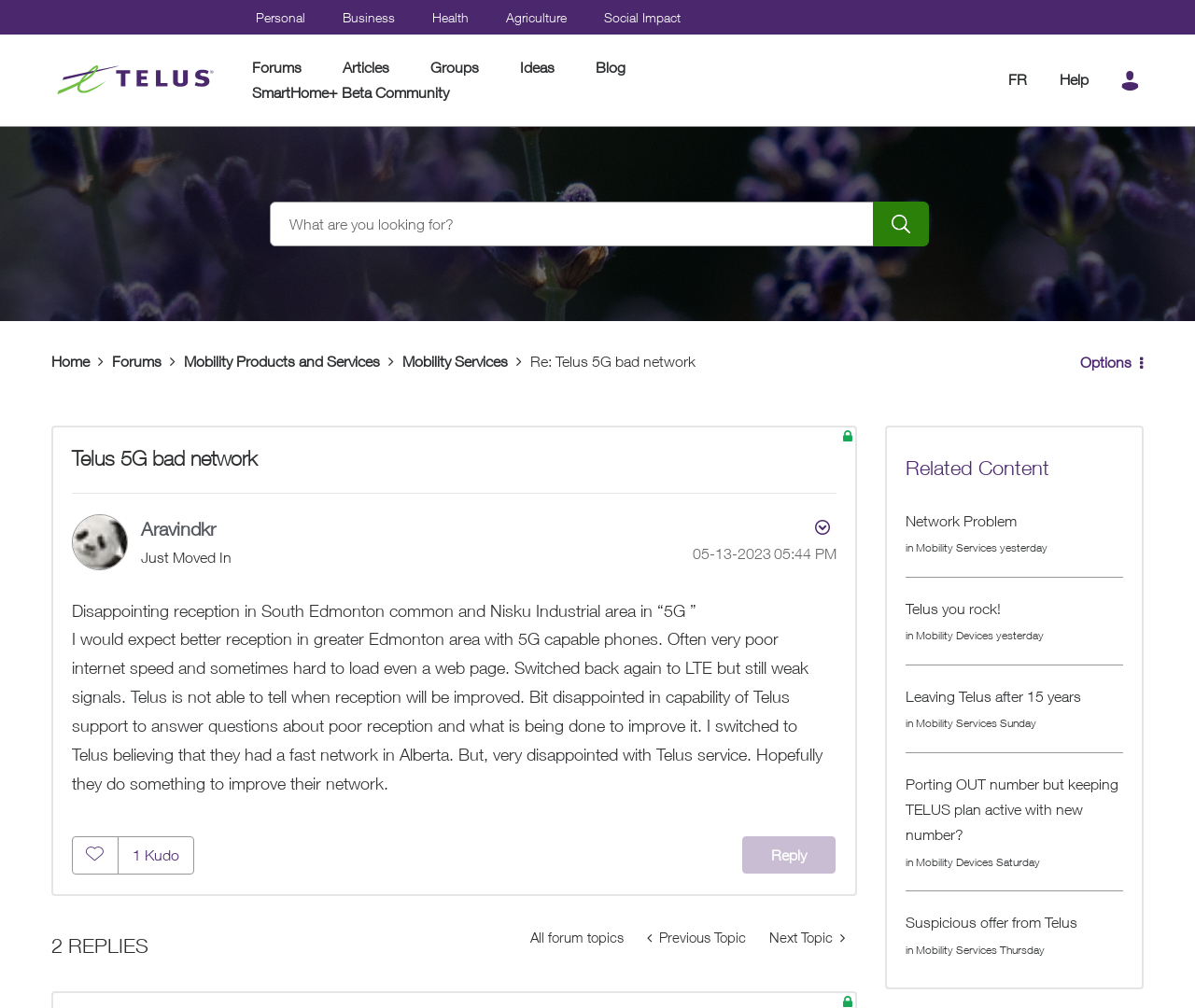Determine the bounding box for the described UI element: "Suspicious offer from Telus".

[0.757, 0.907, 0.901, 0.924]